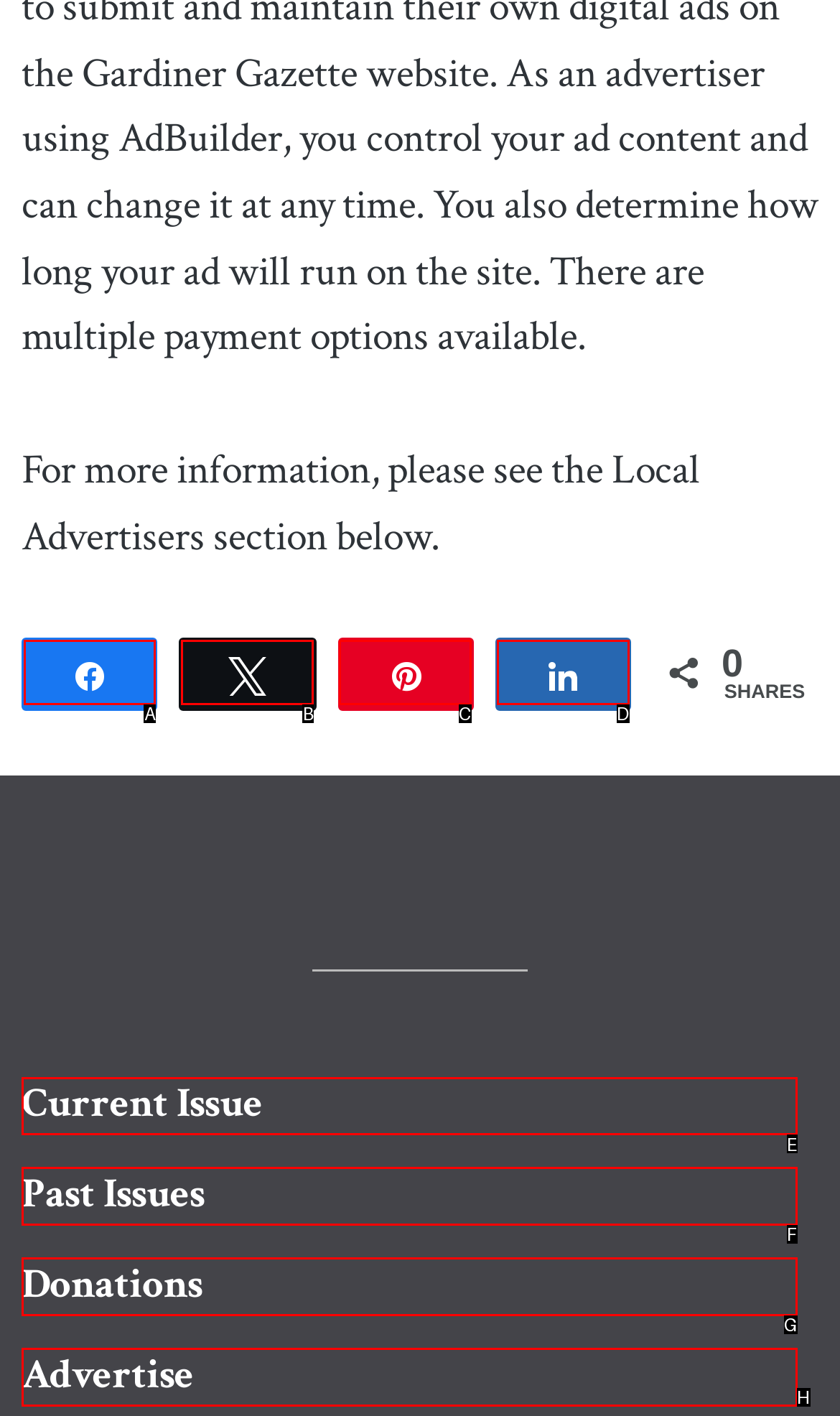Select the HTML element that needs to be clicked to perform the task: Advertise on the website. Reply with the letter of the chosen option.

H